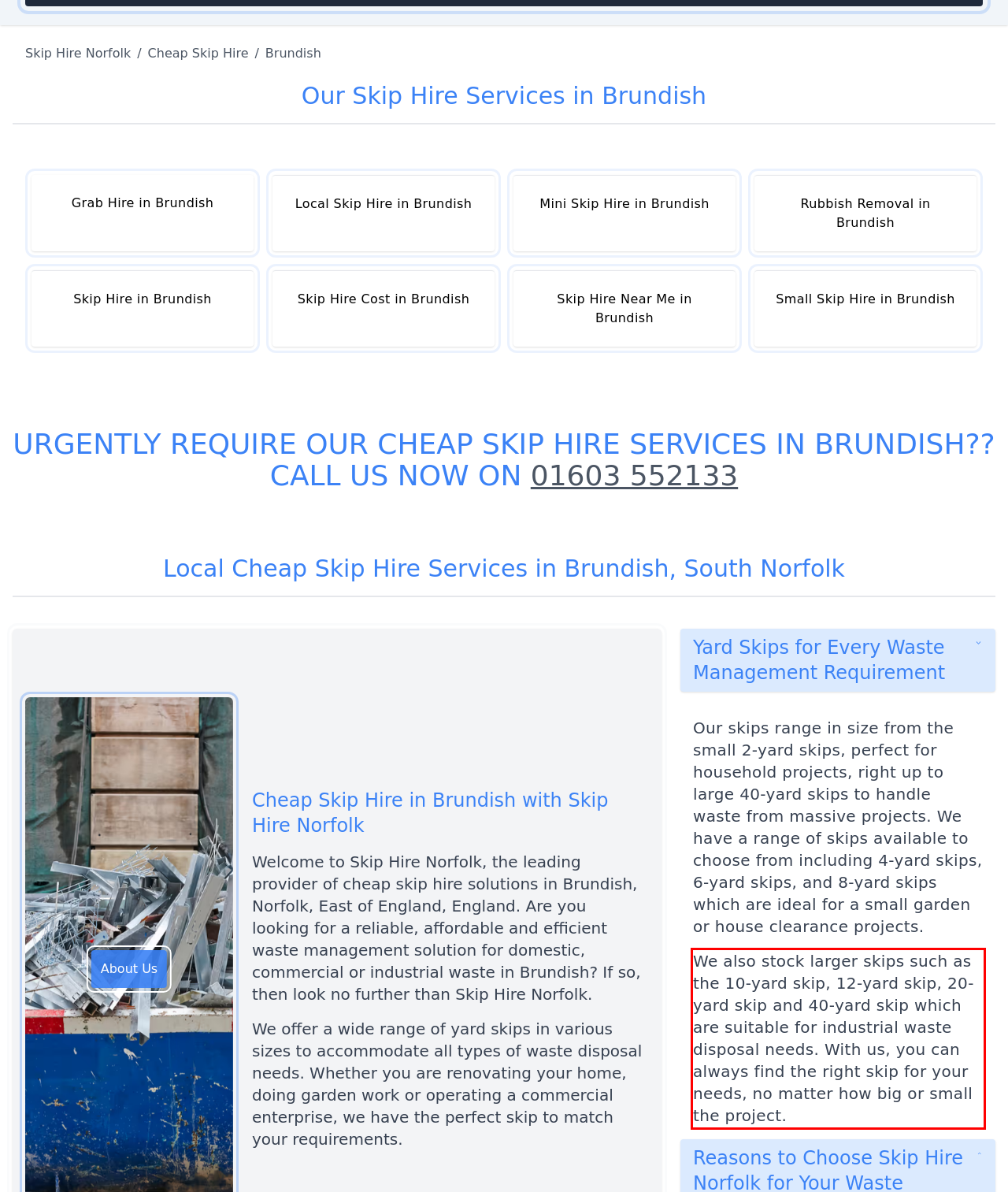You are given a screenshot with a red rectangle. Identify and extract the text within this red bounding box using OCR.

We also stock larger skips such as the 10-yard skip, 12-yard skip, 20-yard skip and 40-yard skip which are suitable for industrial waste disposal needs. With us, you can always find the right skip for your needs, no matter how big or small the project.